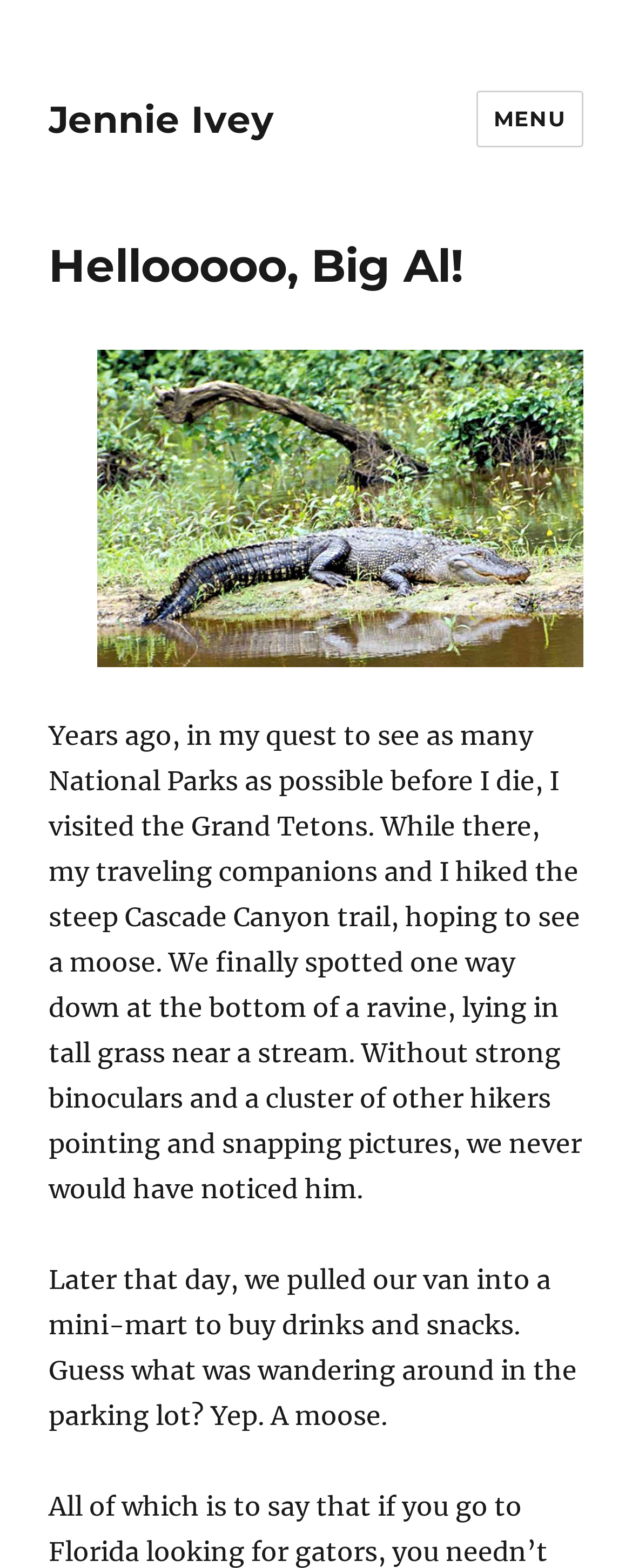Answer briefly with one word or phrase:
Is there a navigation menu on the webpage?

Yes